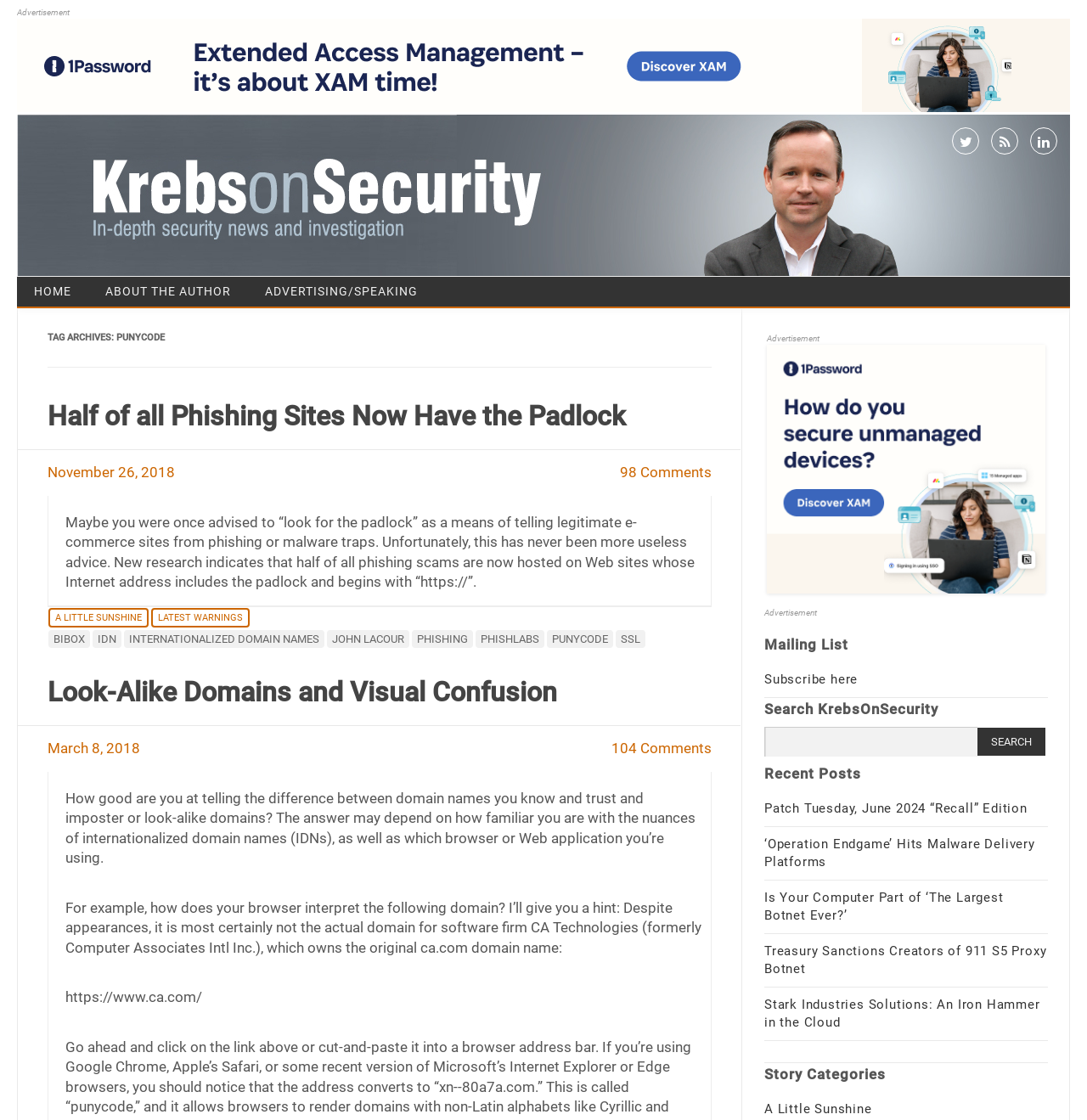Determine the bounding box coordinates of the clickable region to follow the instruction: "Search for something".

[0.703, 0.649, 0.964, 0.681]